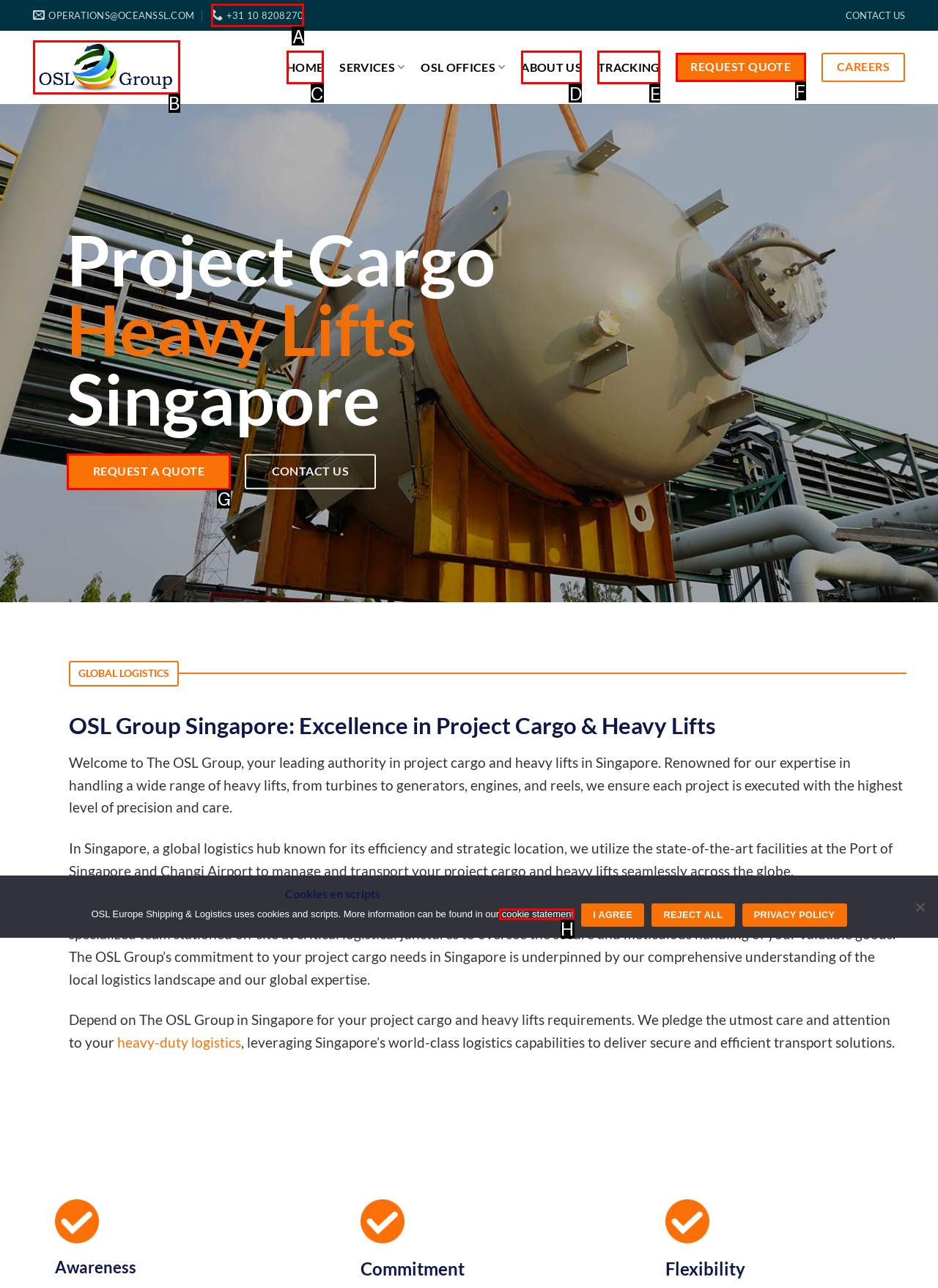Tell me which option I should click to complete the following task: Call +31 10 8208270
Answer with the option's letter from the given choices directly.

A